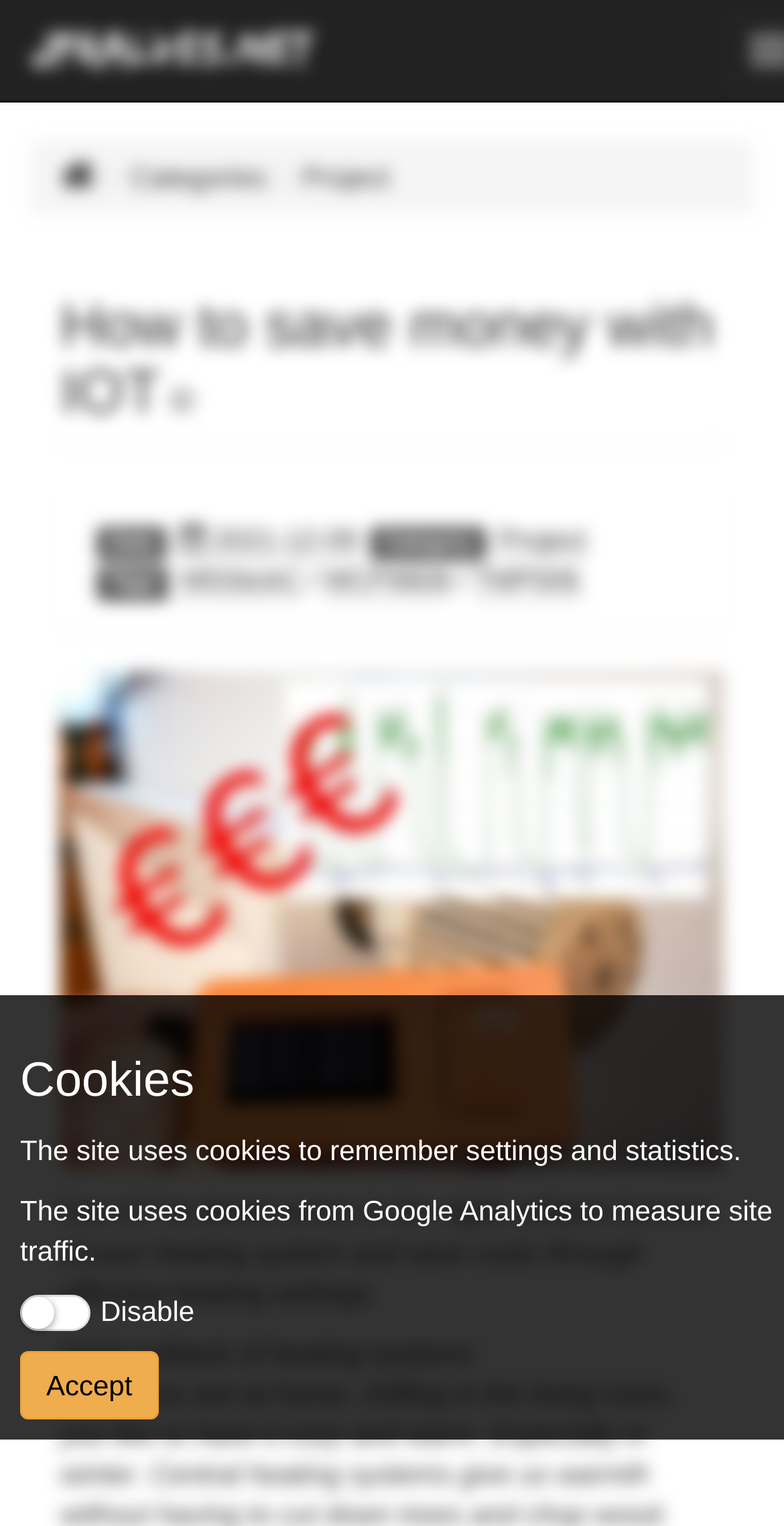Please provide a one-word or phrase answer to the question: 
What are the tags associated with the article?

M5StickC, MCP9808, TMP006